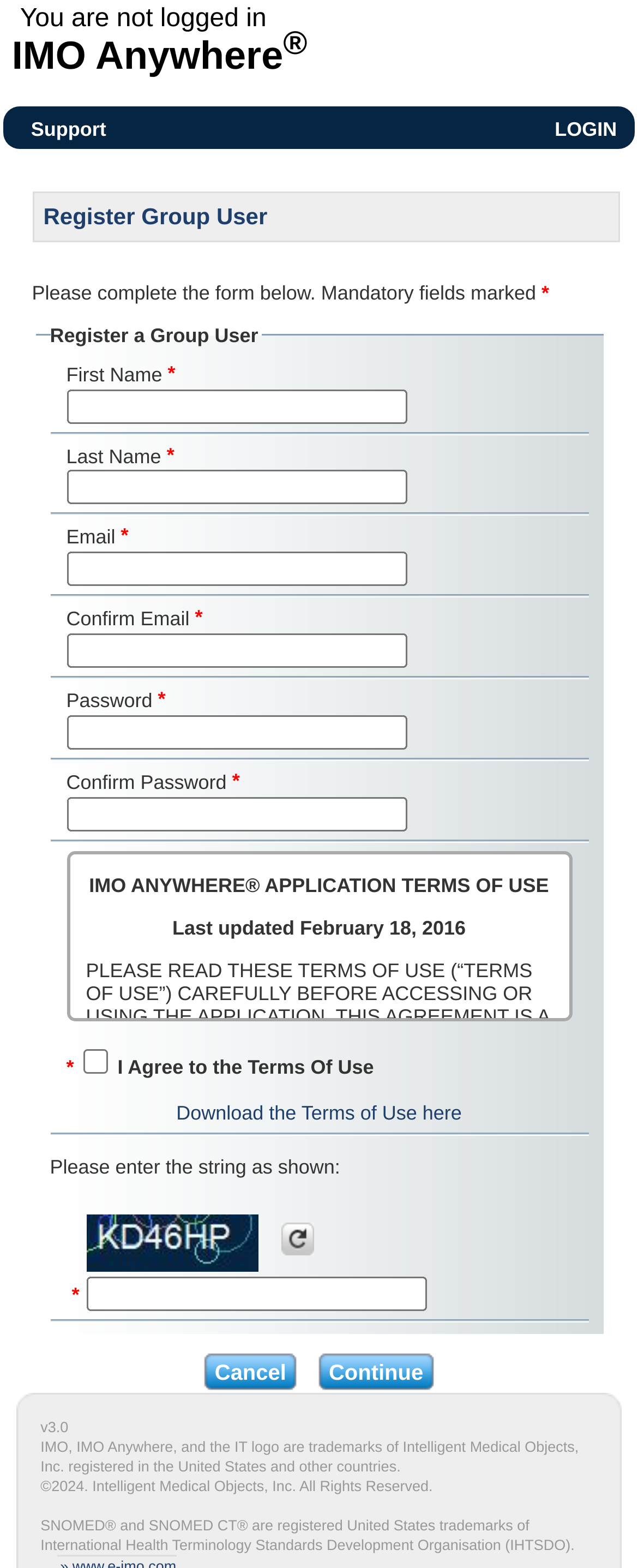Answer in one word or a short phrase: 
How many form fields are required?

5